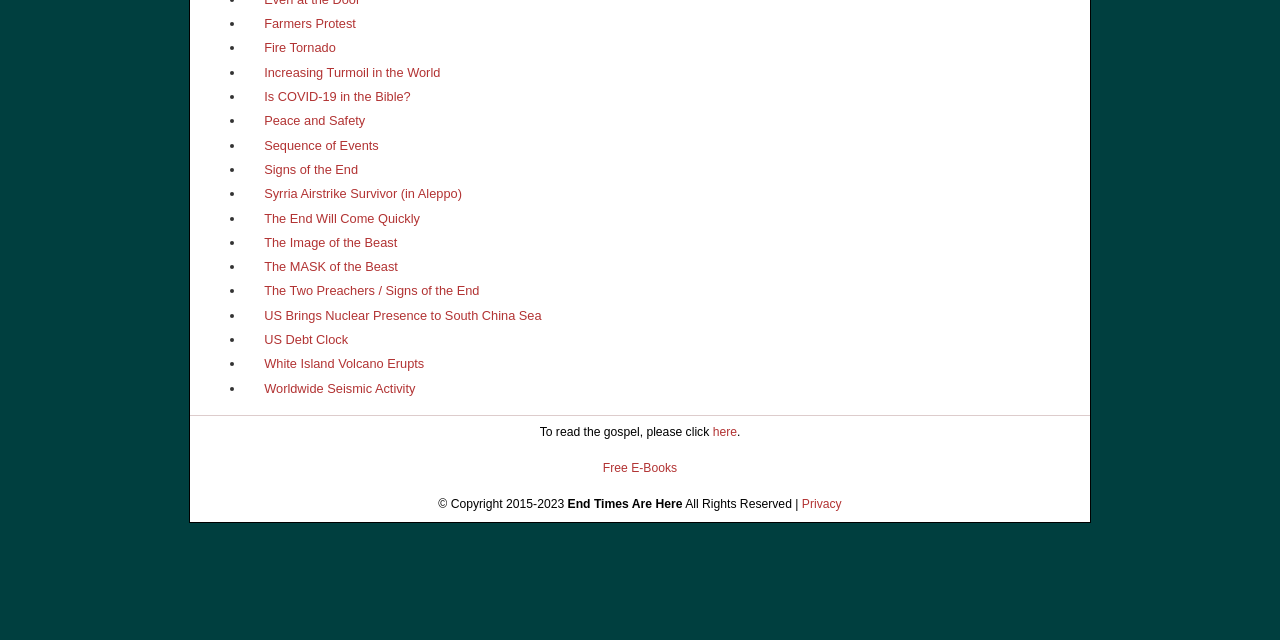Please find the bounding box for the UI component described as follows: "Sequence of Events".

[0.206, 0.215, 0.296, 0.238]